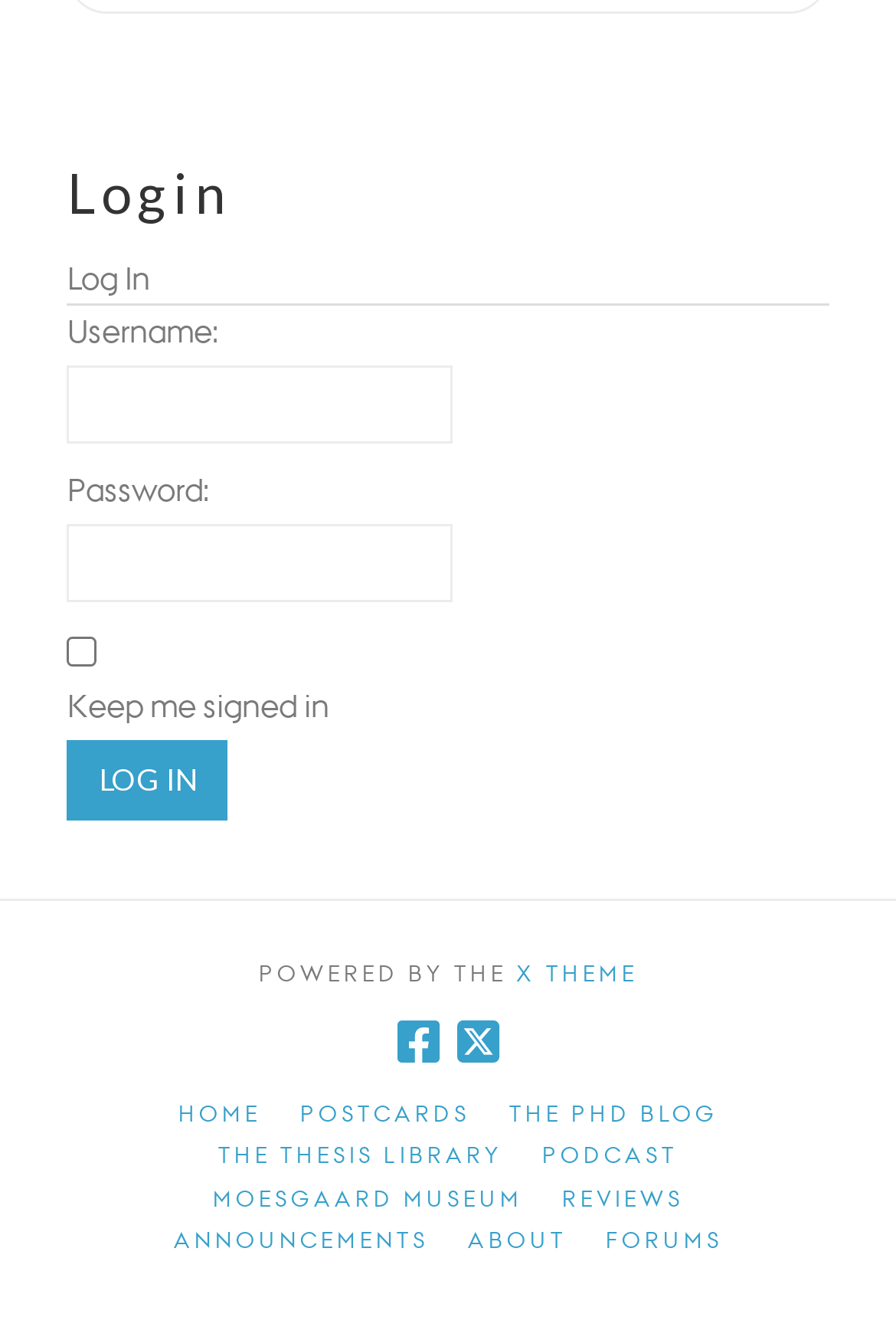Specify the bounding box coordinates of the area that needs to be clicked to achieve the following instruction: "Check Keep me signed in".

[0.075, 0.484, 0.108, 0.507]